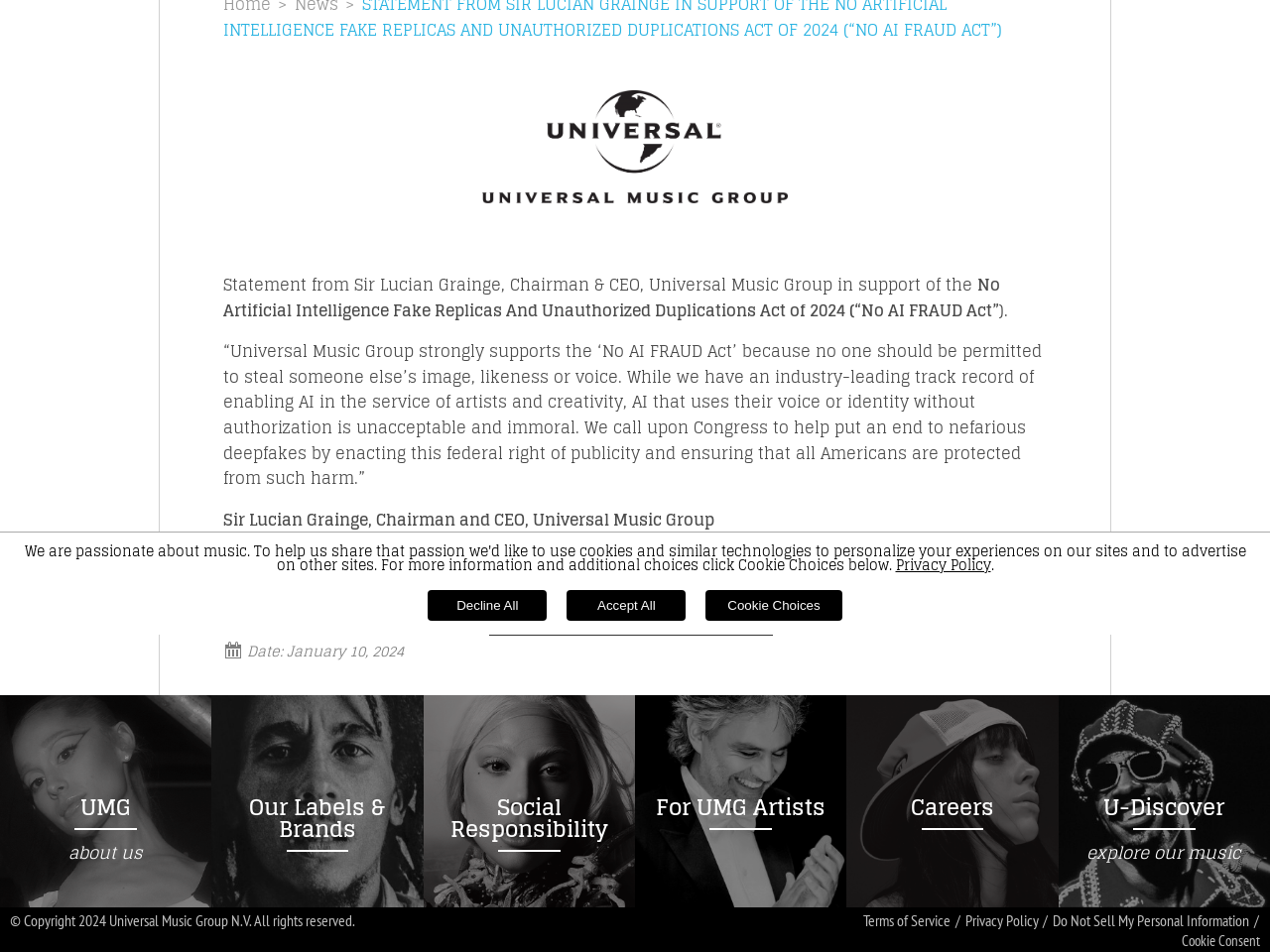Find and provide the bounding box coordinates for the UI element described here: "Careers". The coordinates should be given as four float numbers between 0 and 1: [left, top, right, bottom].

[0.667, 0.73, 0.833, 0.953]